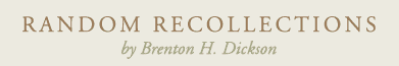Who is the author of the literary work?
Using the image, answer in one word or phrase.

Brenton H. Dickson